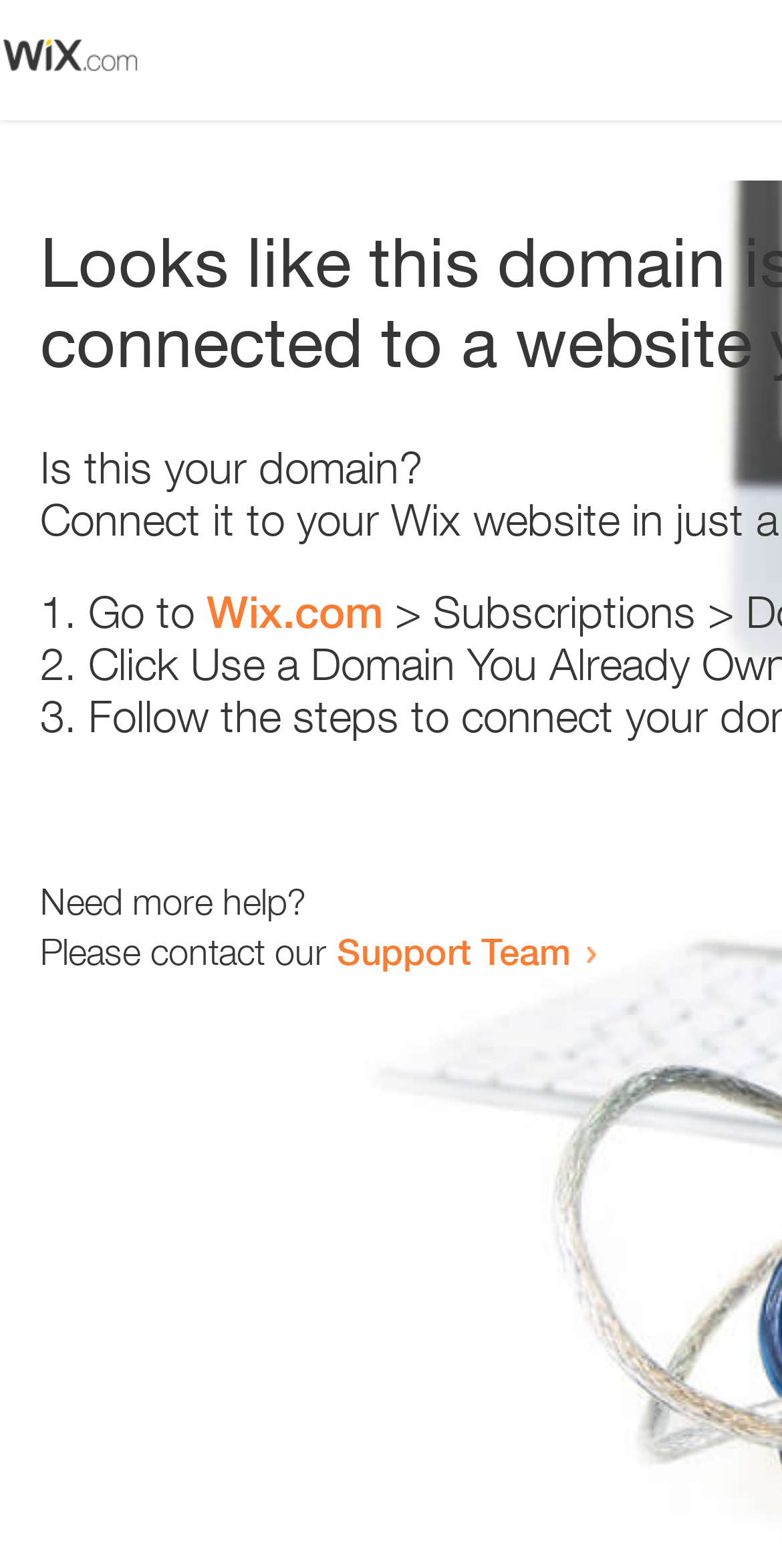Please find and give the text of the main heading on the webpage.

Looks like this domain isn't
connected to a website yet